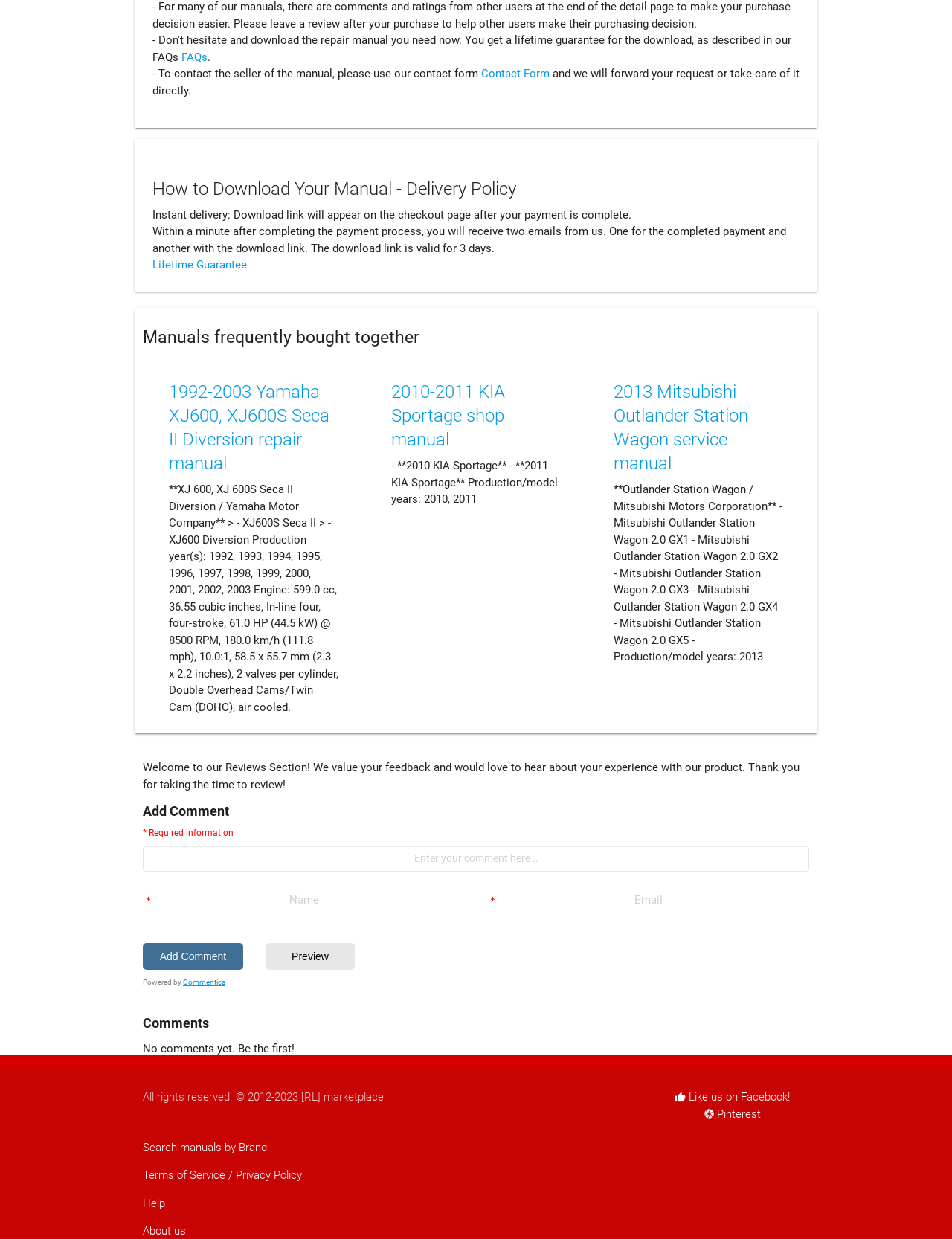Please identify the coordinates of the bounding box that should be clicked to fulfill this instruction: "Contact the seller of the manual".

[0.505, 0.054, 0.577, 0.065]